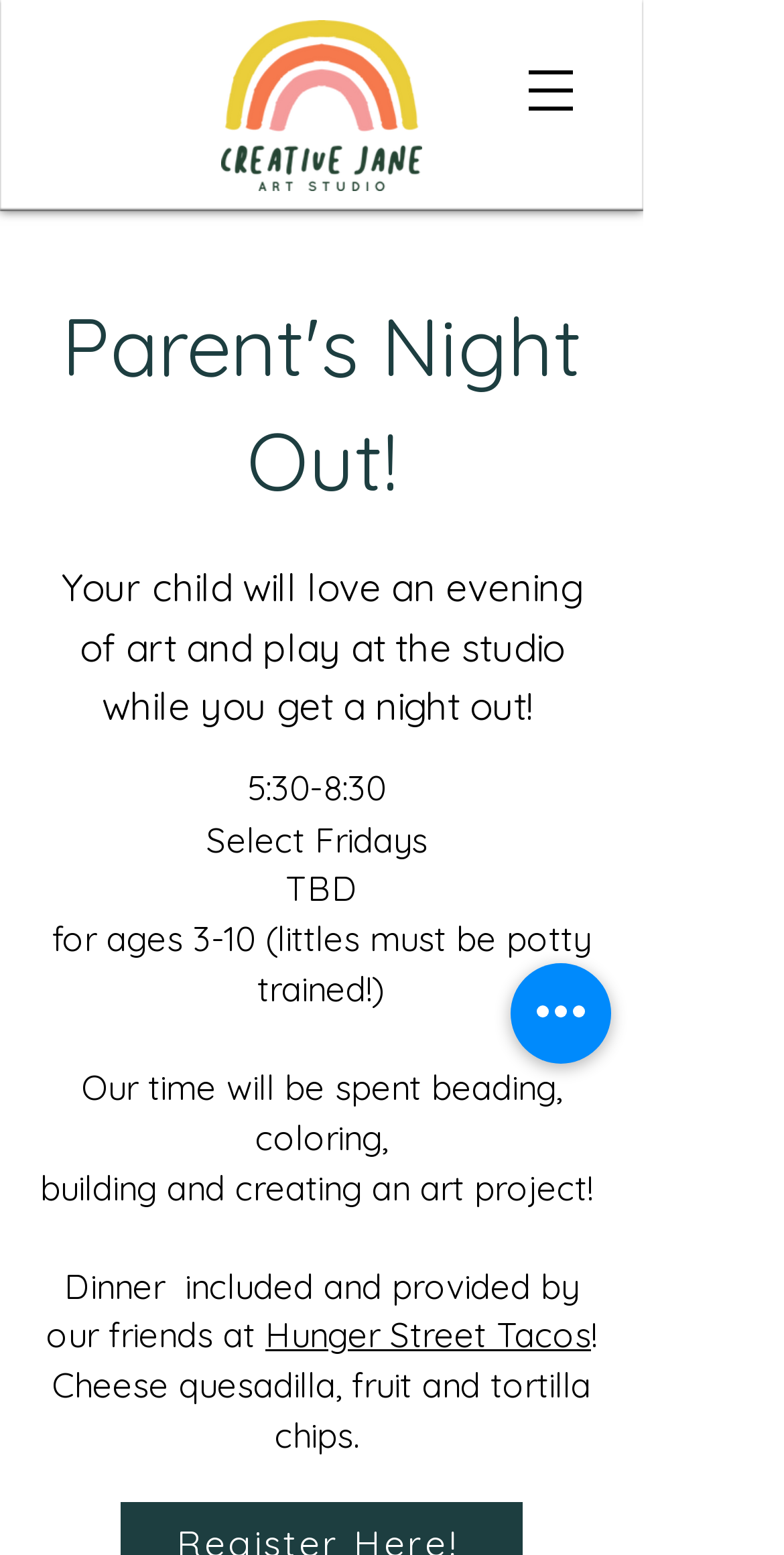Based on the element description By Christian Nordqvist, identify the bounding box coordinates for the UI element. The coordinates should be in the format (top-left x, top-left y, bottom-right x, bottom-right y) and within the 0 to 1 range.

None